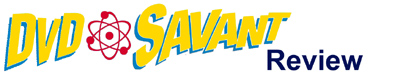Based on what you see in the screenshot, provide a thorough answer to this question: What symbol is embedded between 'DVD' and 'SAVANT'?

According to the caption, a red atomic symbol is embedded between the words 'DVD' and 'SAVANT', adding a touch of creativity to the logo.